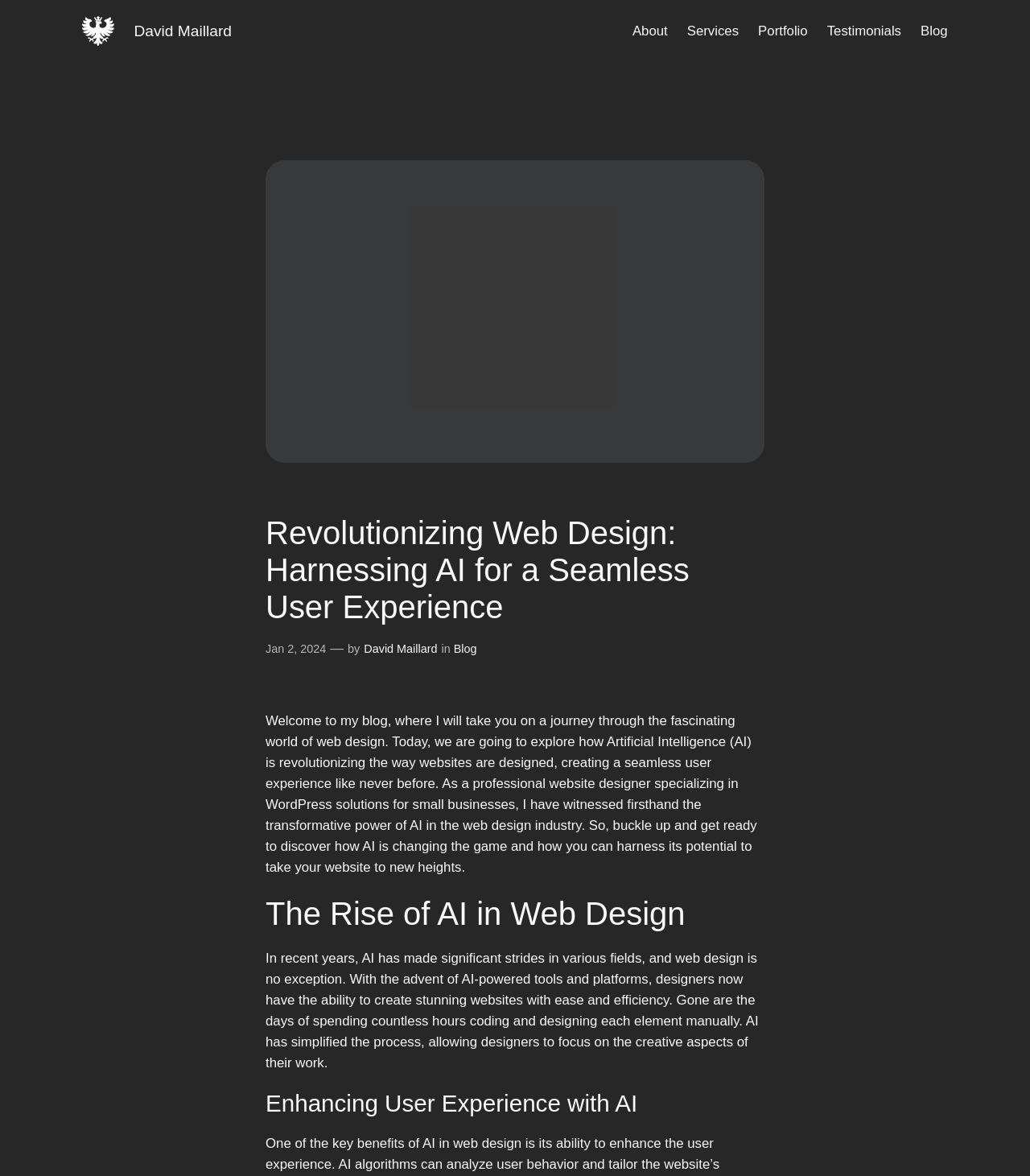What is the date of this blog post?
Answer with a single word or phrase, using the screenshot for reference.

Jan 2, 2024